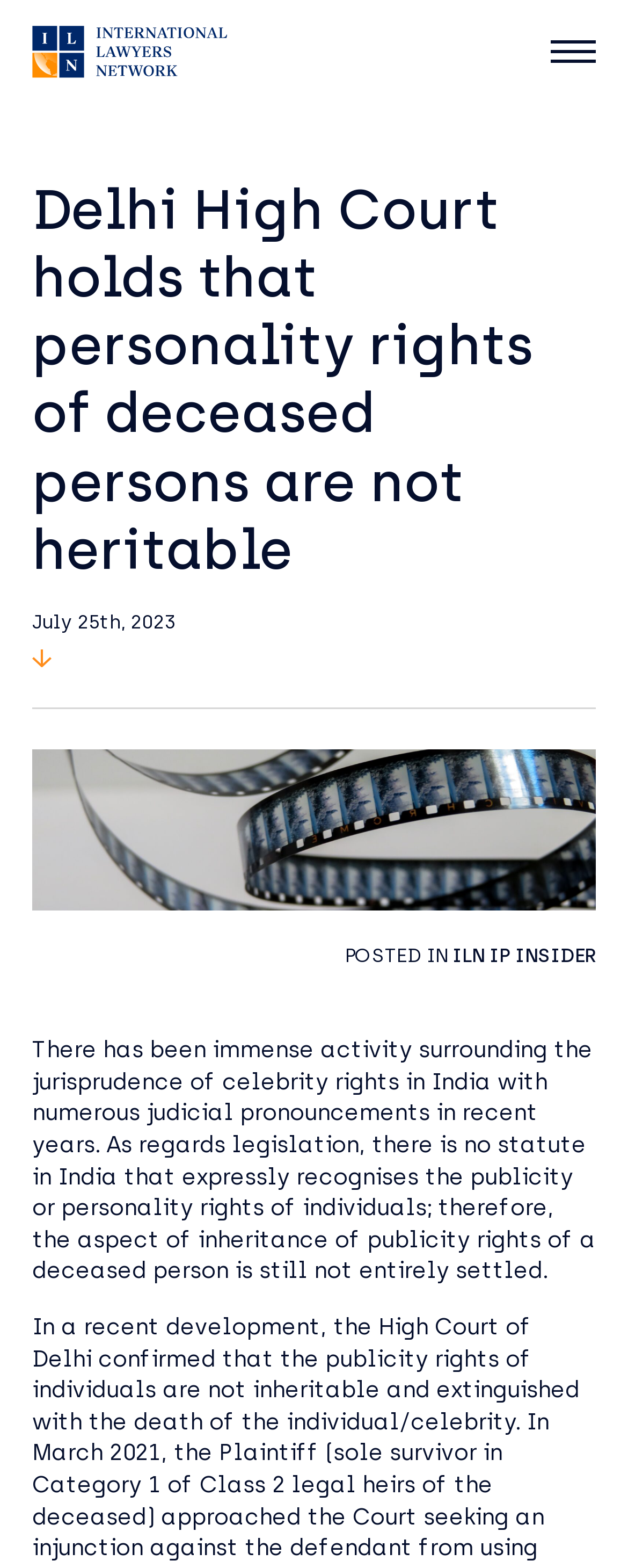Respond to the following question using a concise word or phrase: 
What is the topic of the post?

celebrity rights in India